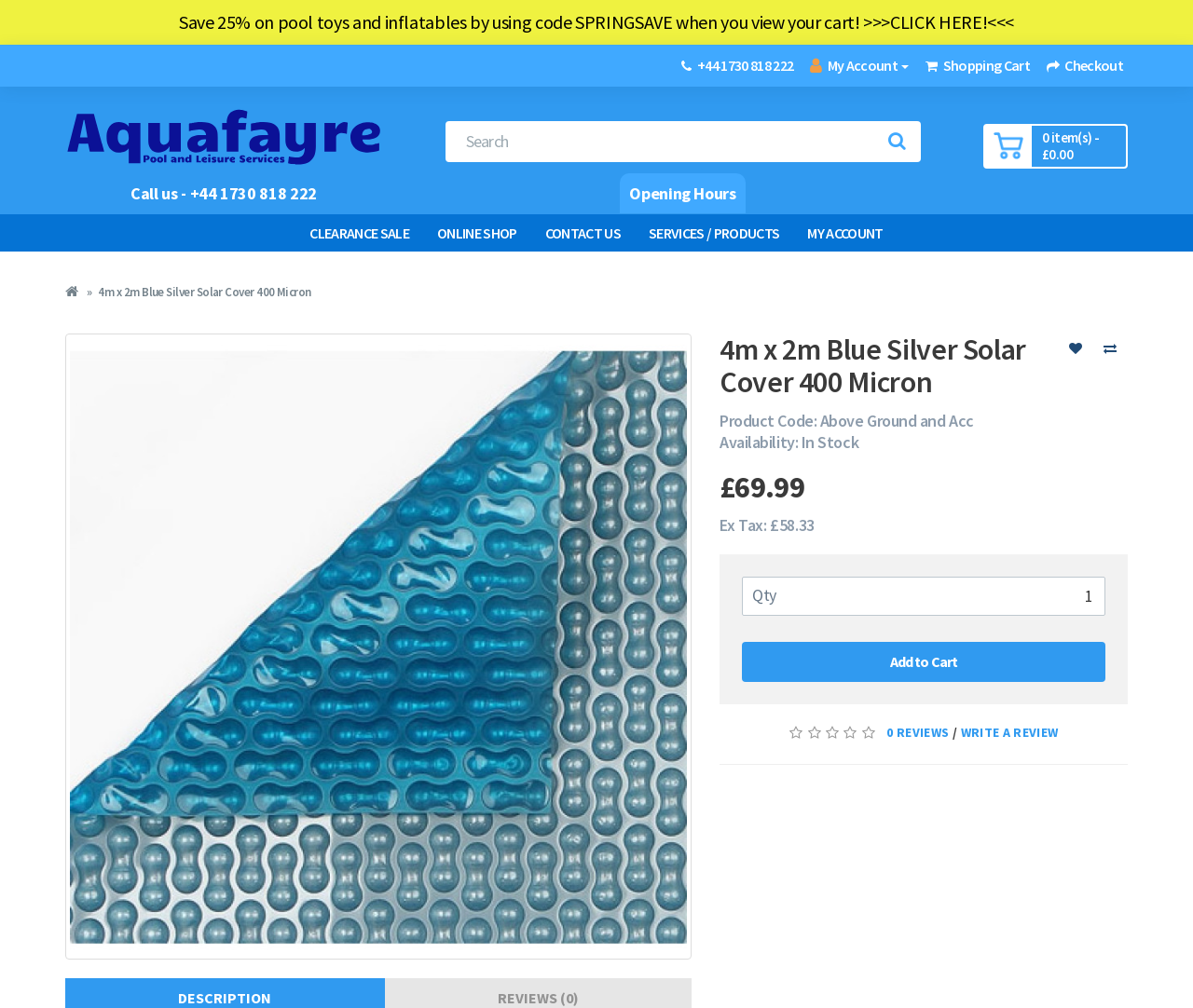Please find the bounding box coordinates of the element that needs to be clicked to perform the following instruction: "Search for products". The bounding box coordinates should be four float numbers between 0 and 1, represented as [left, top, right, bottom].

[0.373, 0.12, 0.732, 0.161]